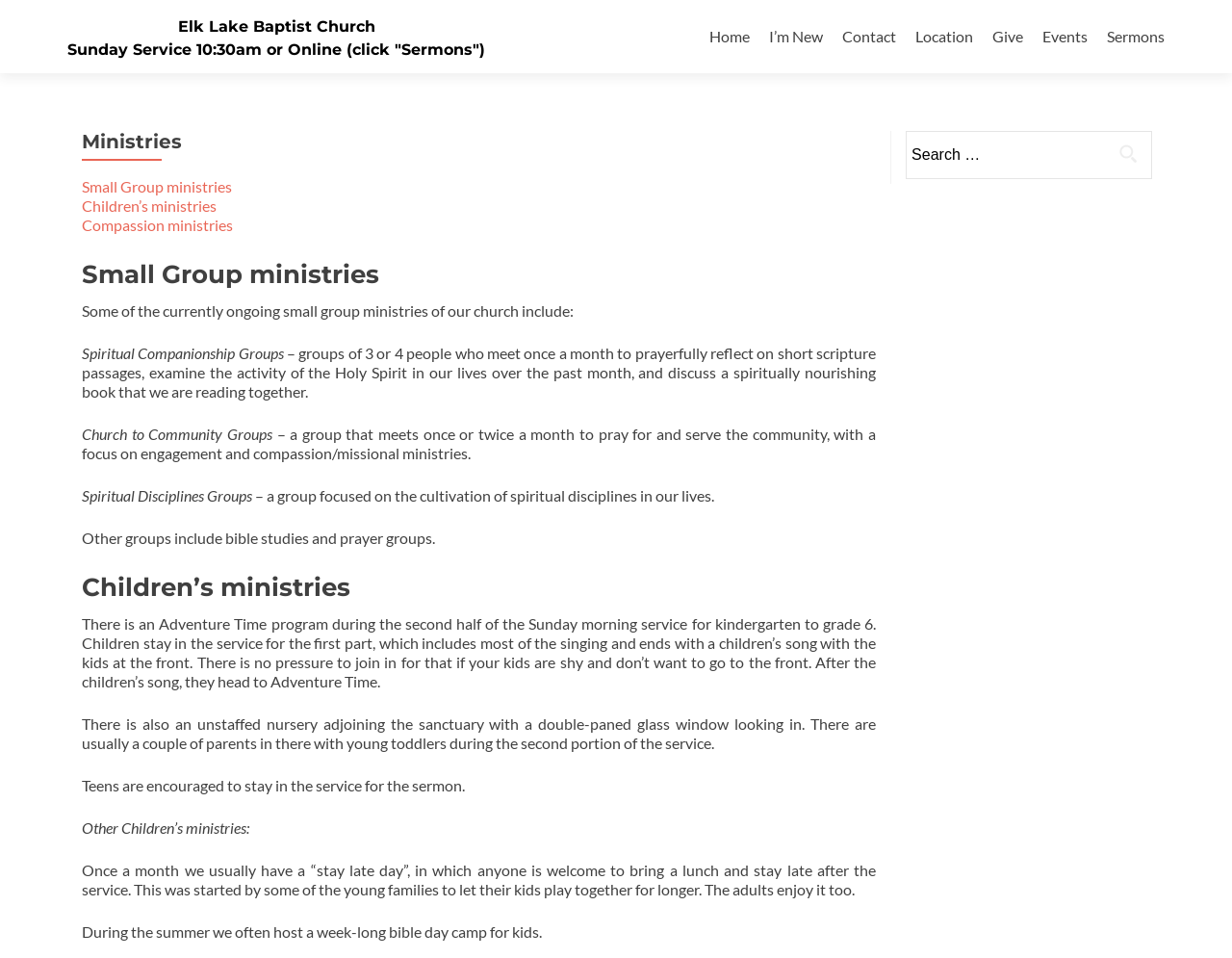Identify the coordinates of the bounding box for the element that must be clicked to accomplish the instruction: "Click the 'Small Group ministries' link".

[0.066, 0.185, 0.188, 0.204]